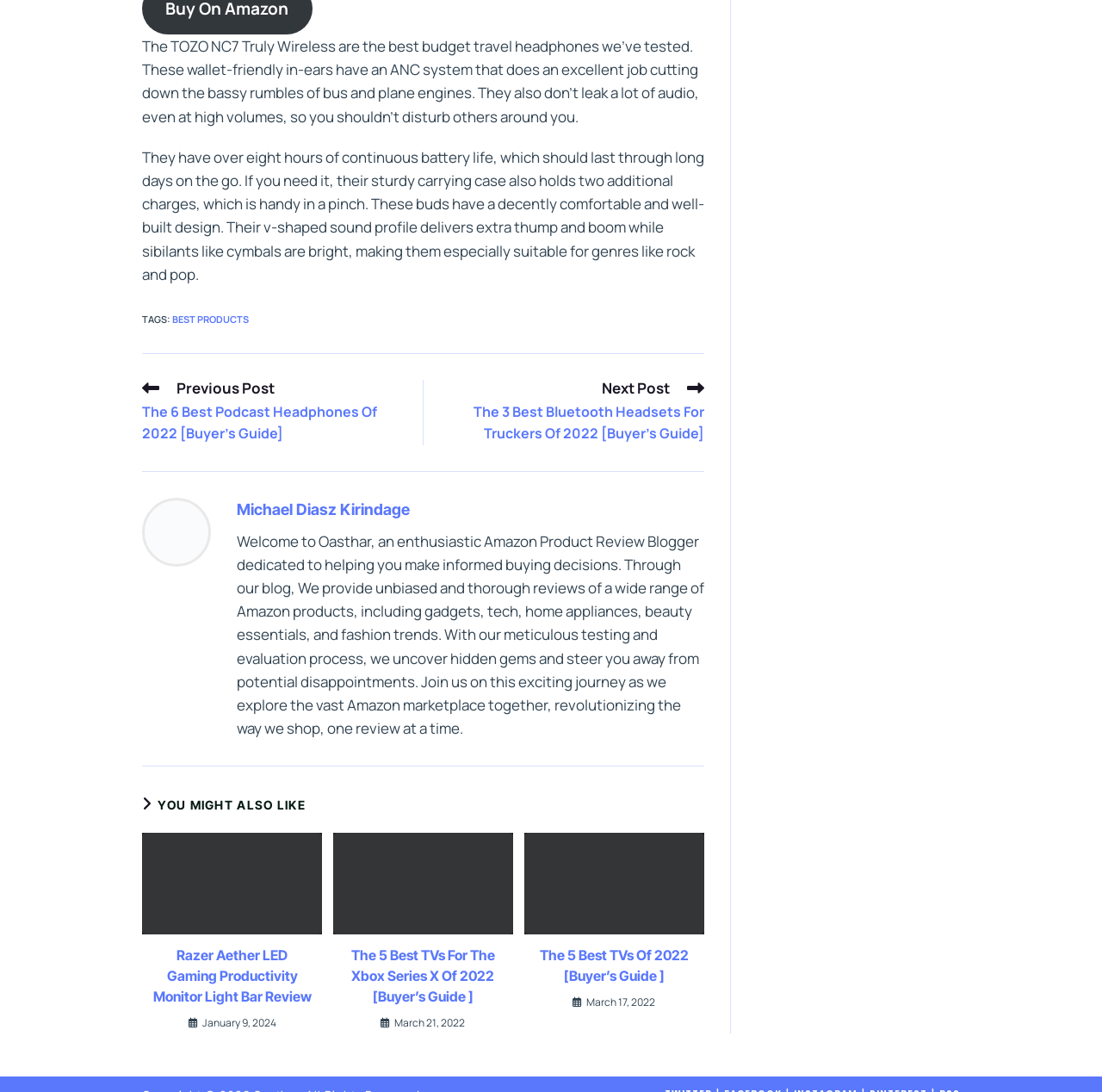Provide a one-word or short-phrase answer to the question:
What is the topic of the reviewed product?

TOZO NC7 Truly Wireless headphones